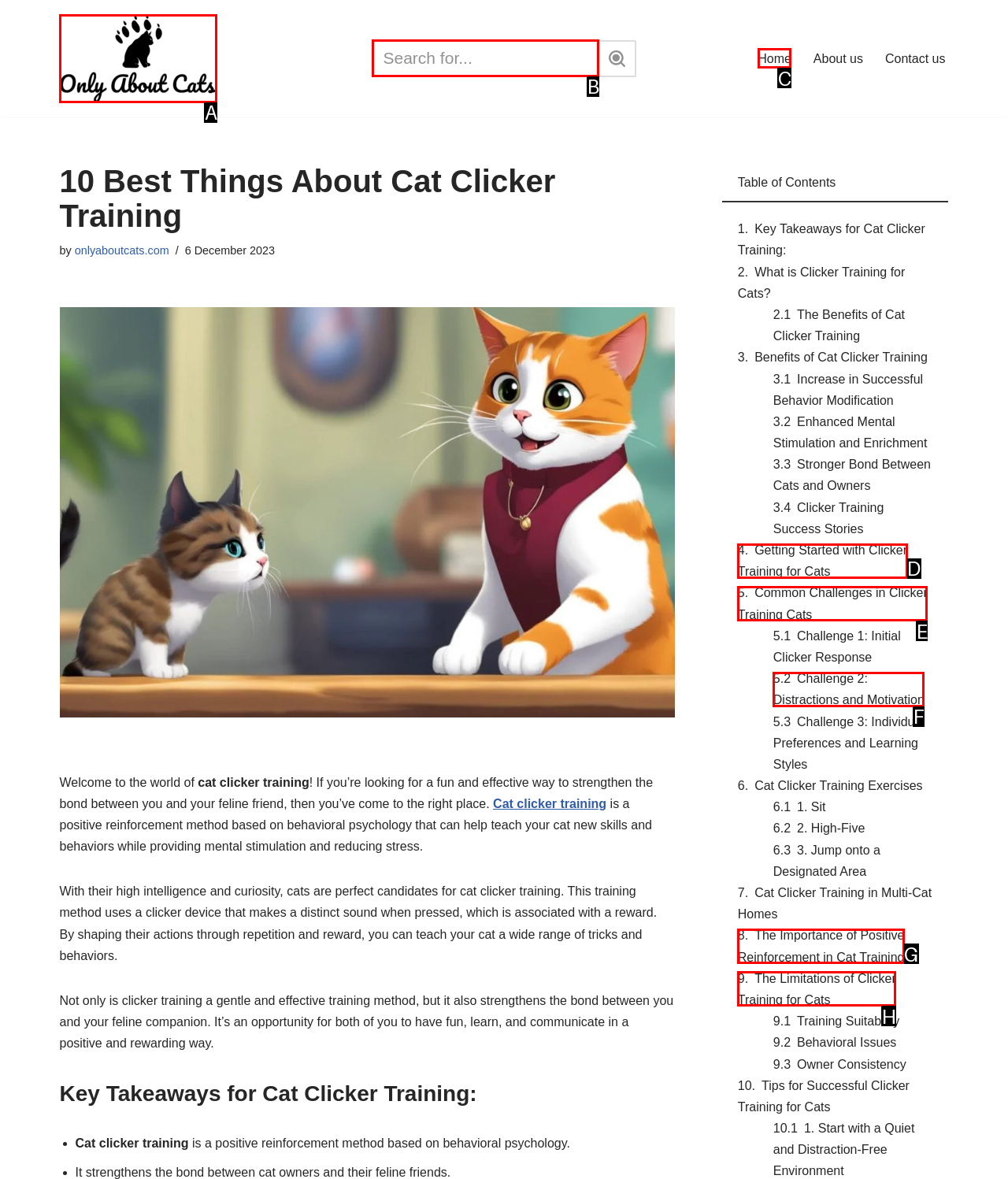Point out the correct UI element to click to carry out this instruction: Go to the home page
Answer with the letter of the chosen option from the provided choices directly.

C